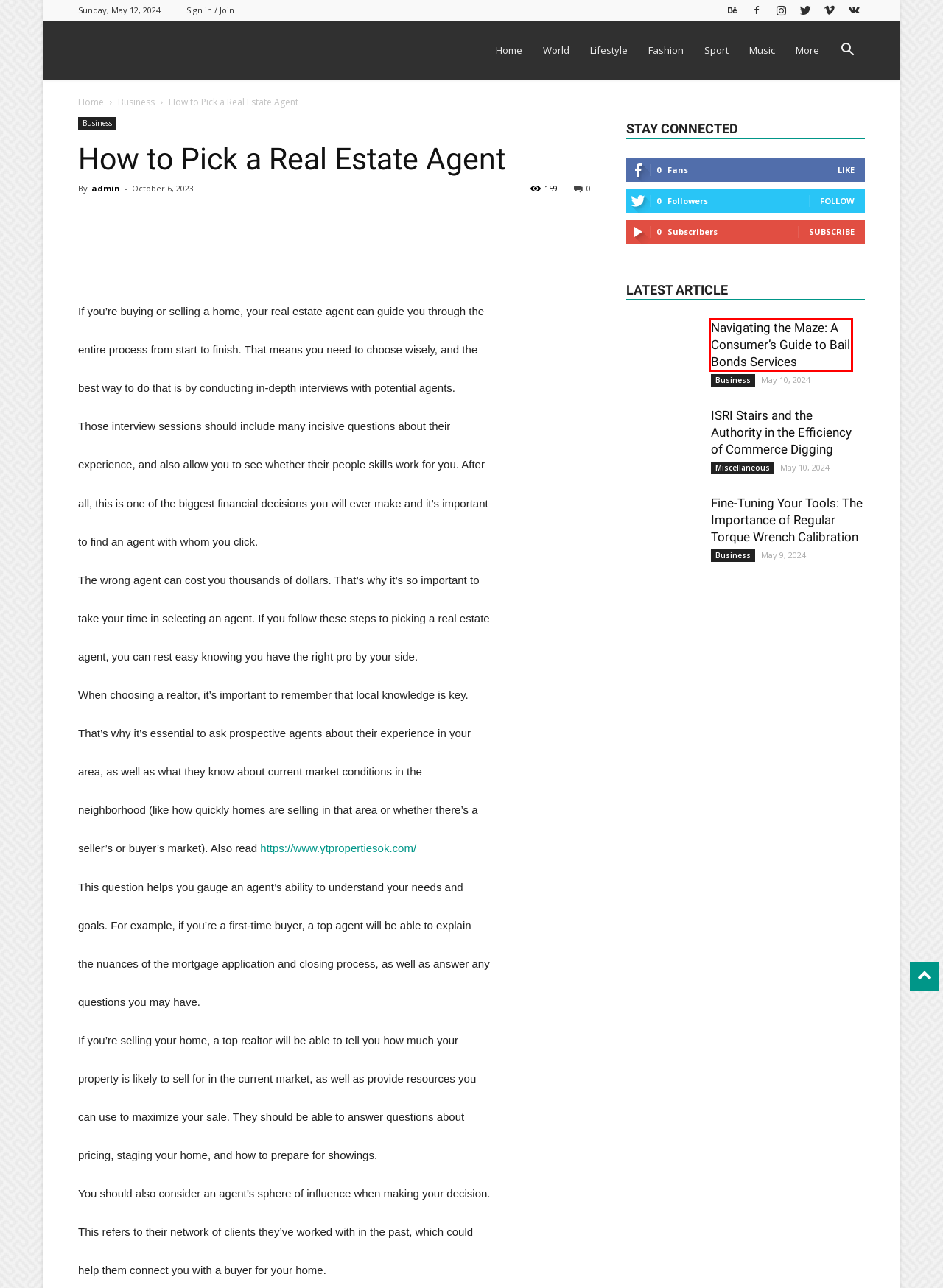Examine the screenshot of a webpage with a red bounding box around a UI element. Select the most accurate webpage description that corresponds to the new page after clicking the highlighted element. Here are the choices:
A. admin | Find Magzine
B. Navigating the Maze: A Consumer’s Guide to Bail Bonds Services | Find Magzine
C. Find Magzine
D. Miscellaneous | Find Magzine
E. Fine-Tuning Your Tools: The Importance of Regular Torque Wrench Calibration | Find Magzine
F. ISRI Stairs and the Authority in the Efficiency of Commerce Digging | Find Magzine
G. Business | Find Magzine
H. Sell My House Fast For Cash Tulsa Oklahoma | We Buy Houses Cash

B